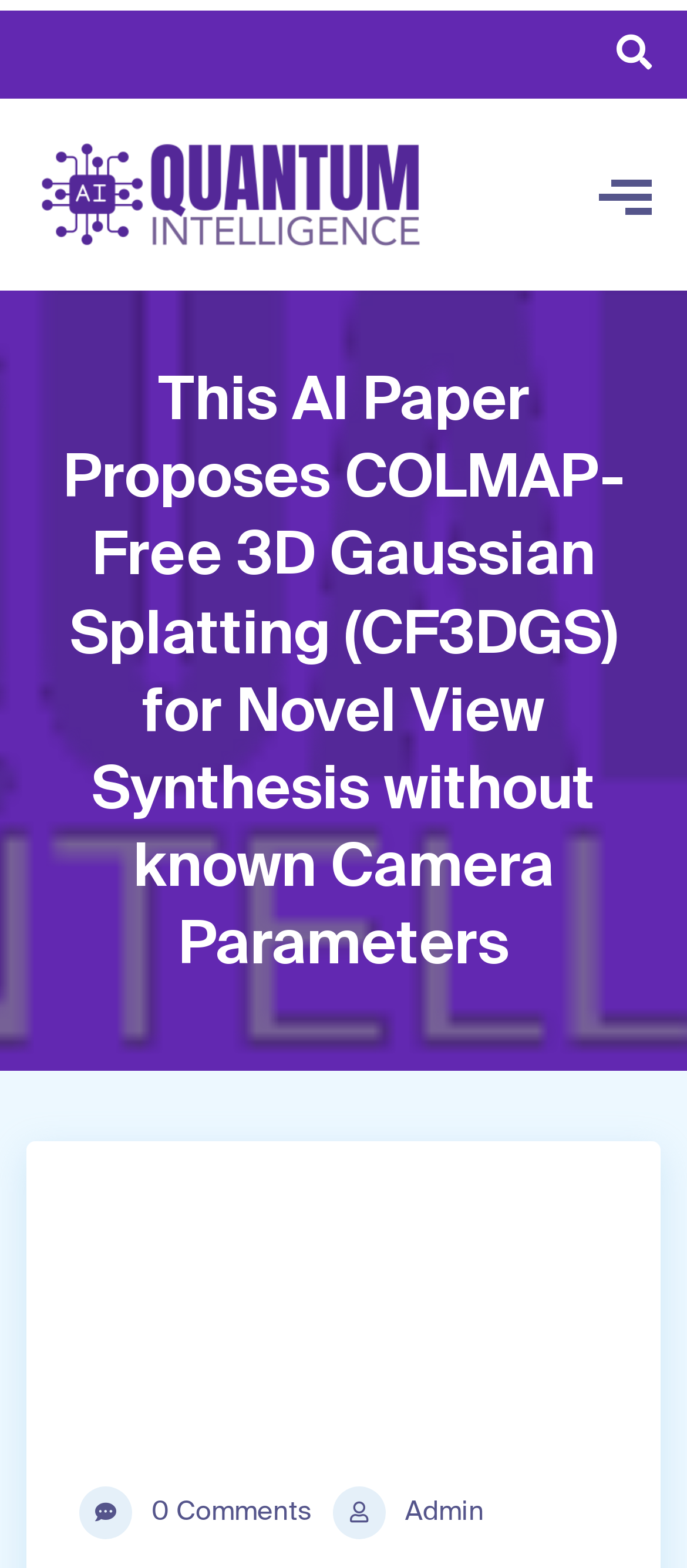Find the bounding box coordinates corresponding to the UI element with the description: "Admin". The coordinates should be formatted as [left, top, right, bottom], with values as floats between 0 and 1.

[0.485, 0.945, 0.705, 0.979]